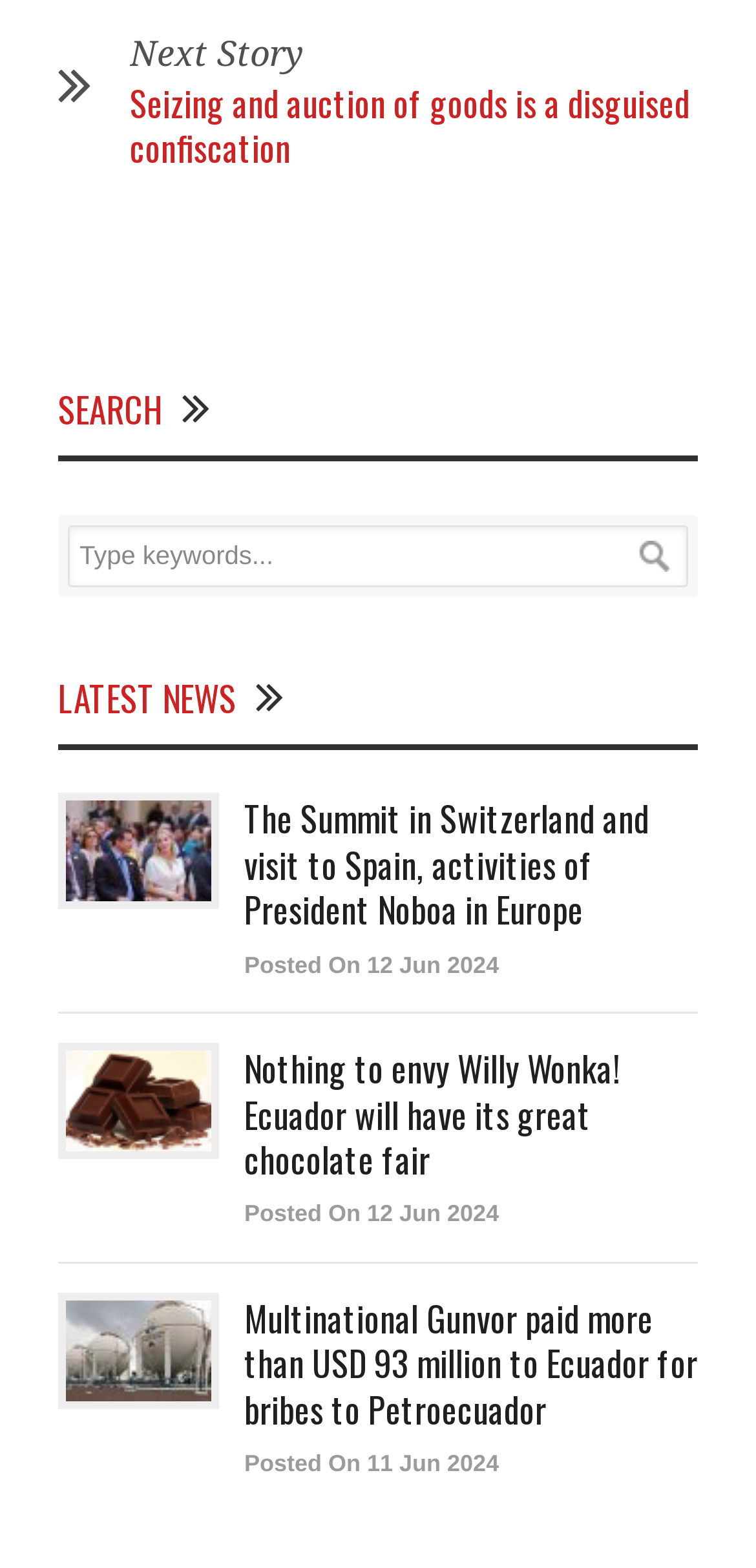Provide a single word or phrase answer to the question: 
What is the title of the first news article?

The Summit in Switzerland and visit to Spain, activities of President Noboa in Europe